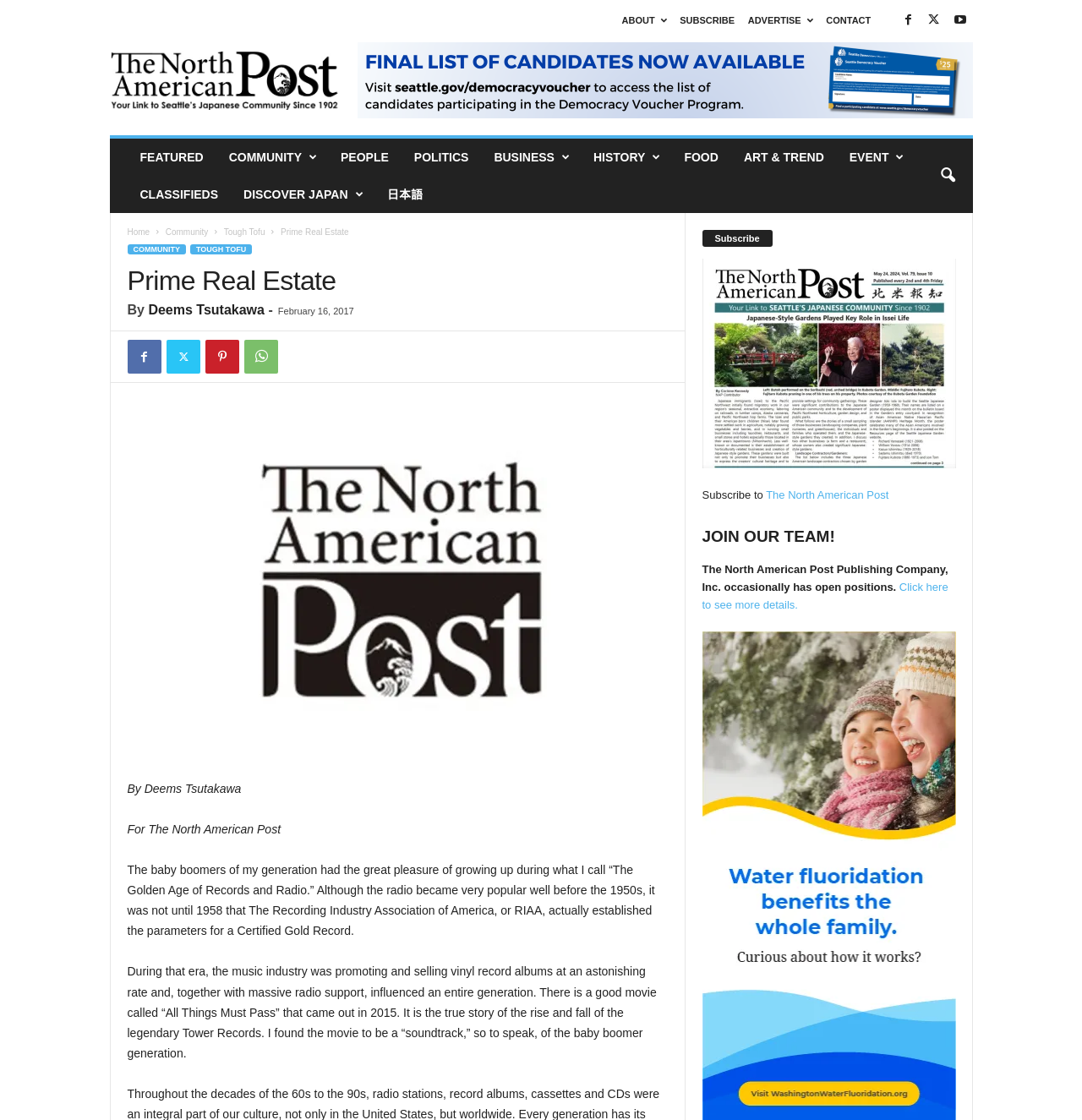Based on the image, please respond to the question with as much detail as possible:
What is the name of the author of the article?

The author's name is mentioned in the article as 'By Deems Tsutakawa' and also as a link 'Deems Tsutakawa' in the header section.